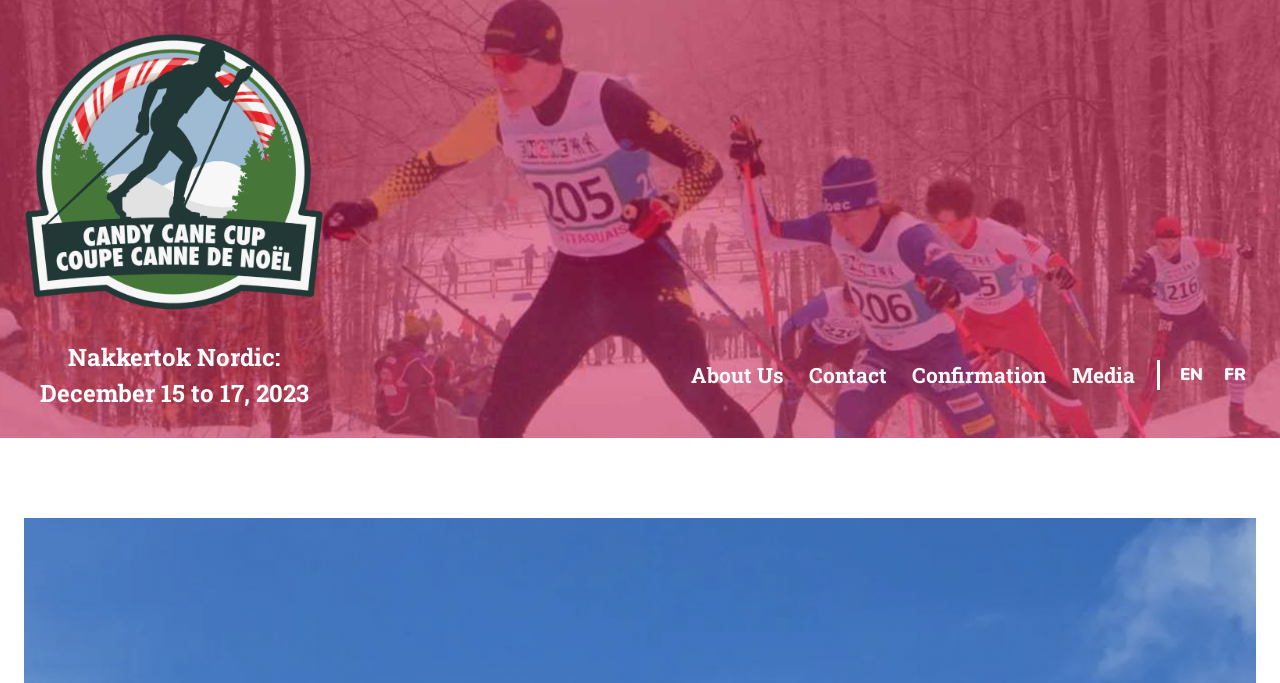Determine the bounding box coordinates for the UI element described. Format the coordinates as (top-left x, top-left y, bottom-right x, bottom-right y) and ensure all values are between 0 and 1. Element description: Confirmation

[0.703, 0.457, 0.827, 0.641]